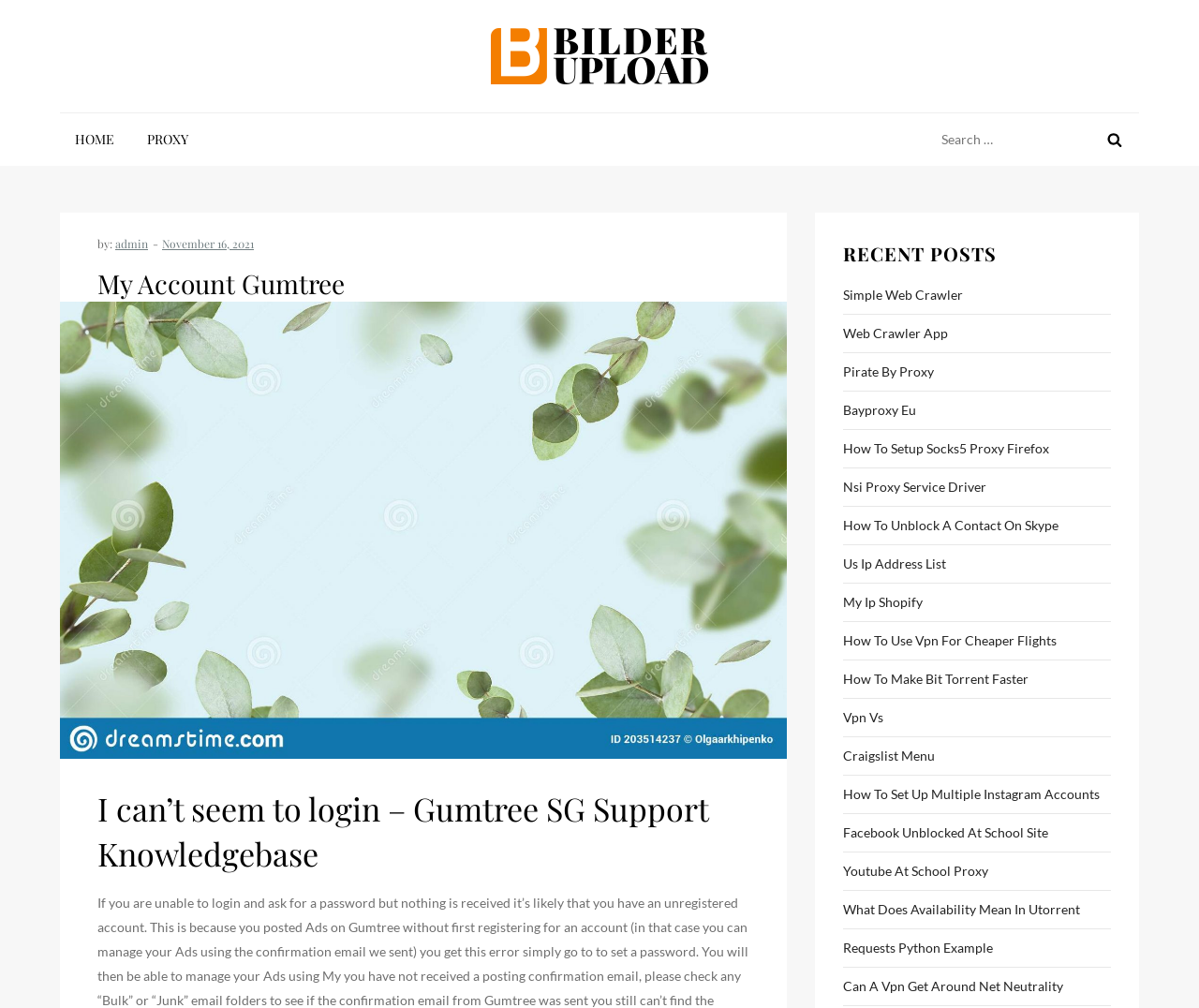Provide an in-depth caption for the webpage.

The webpage is titled "My Account Gumtree" and appears to be a personalized dashboard for a user. At the top, there is a prominent link "Bilder Upload" with an accompanying image, situated near the center of the page. Below this, there is a brief description of the webpage's purpose, stating "Discover the best proxy solution for business and check over 1 thousand verified ratings & reviews."

To the left of this description, there are three links: "HOME", "PROXY", and a search bar with a placeholder text "Search for:". The search bar is accompanied by a button with a small image. 

On the right side of the page, there is a section with a heading "My Account Gumtree" and a subheading "I can’t seem to login – Gumtree SG Support Knowledgebase". Below this, there is a list of recent posts, labeled as "RECENT POSTS", which consists of 15 links to various articles and resources related to proxies, web crawling, and online tools. These links are arranged in a vertical list, taking up most of the page's content area.

At the bottom of the page, there is a section with links to the user's profile, including their name "admin" and a timestamp "November 16, 2021".